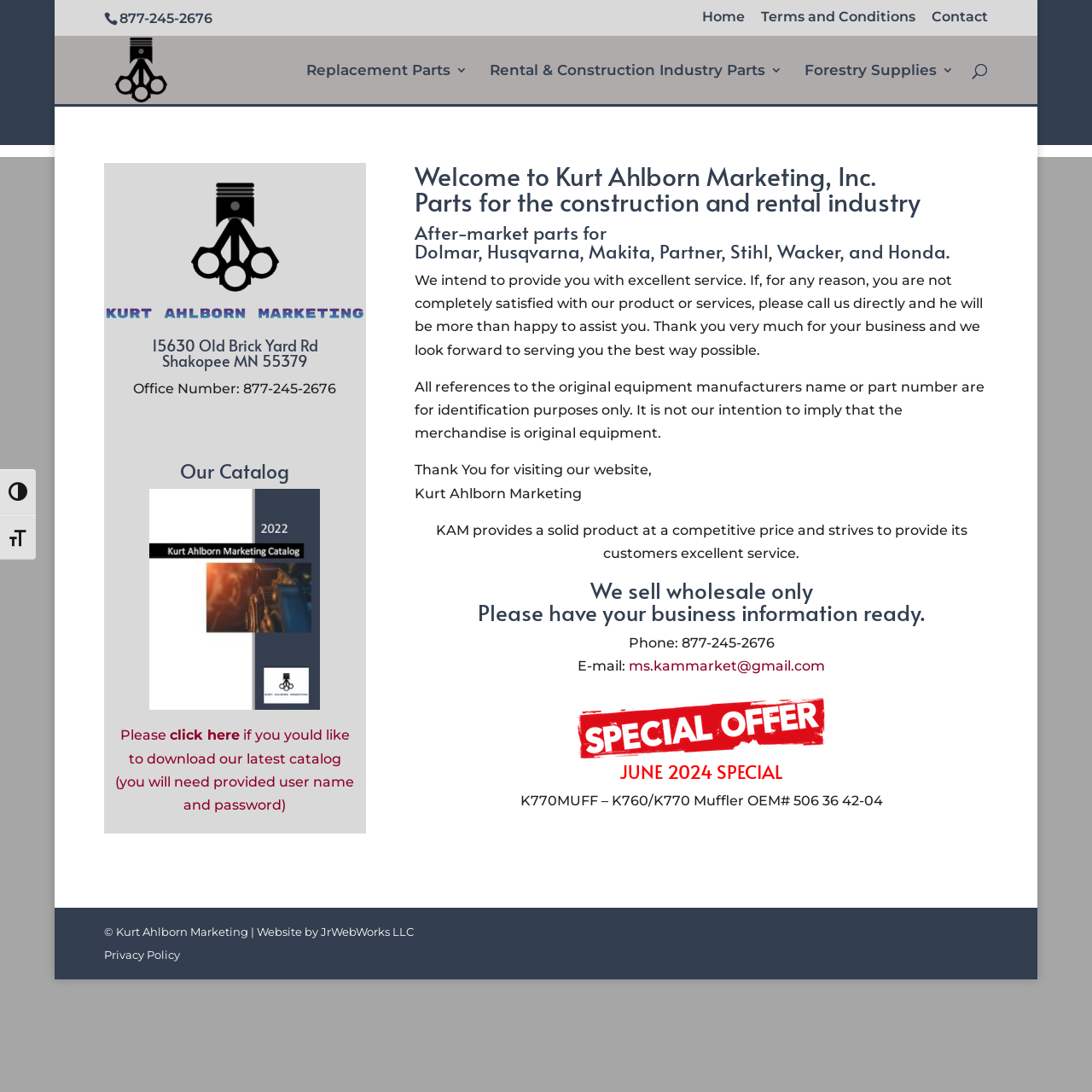Please find the bounding box coordinates of the clickable region needed to complete the following instruction: "Contact us". The bounding box coordinates must consist of four float numbers between 0 and 1, i.e., [left, top, right, bottom].

[0.853, 0.009, 0.905, 0.031]